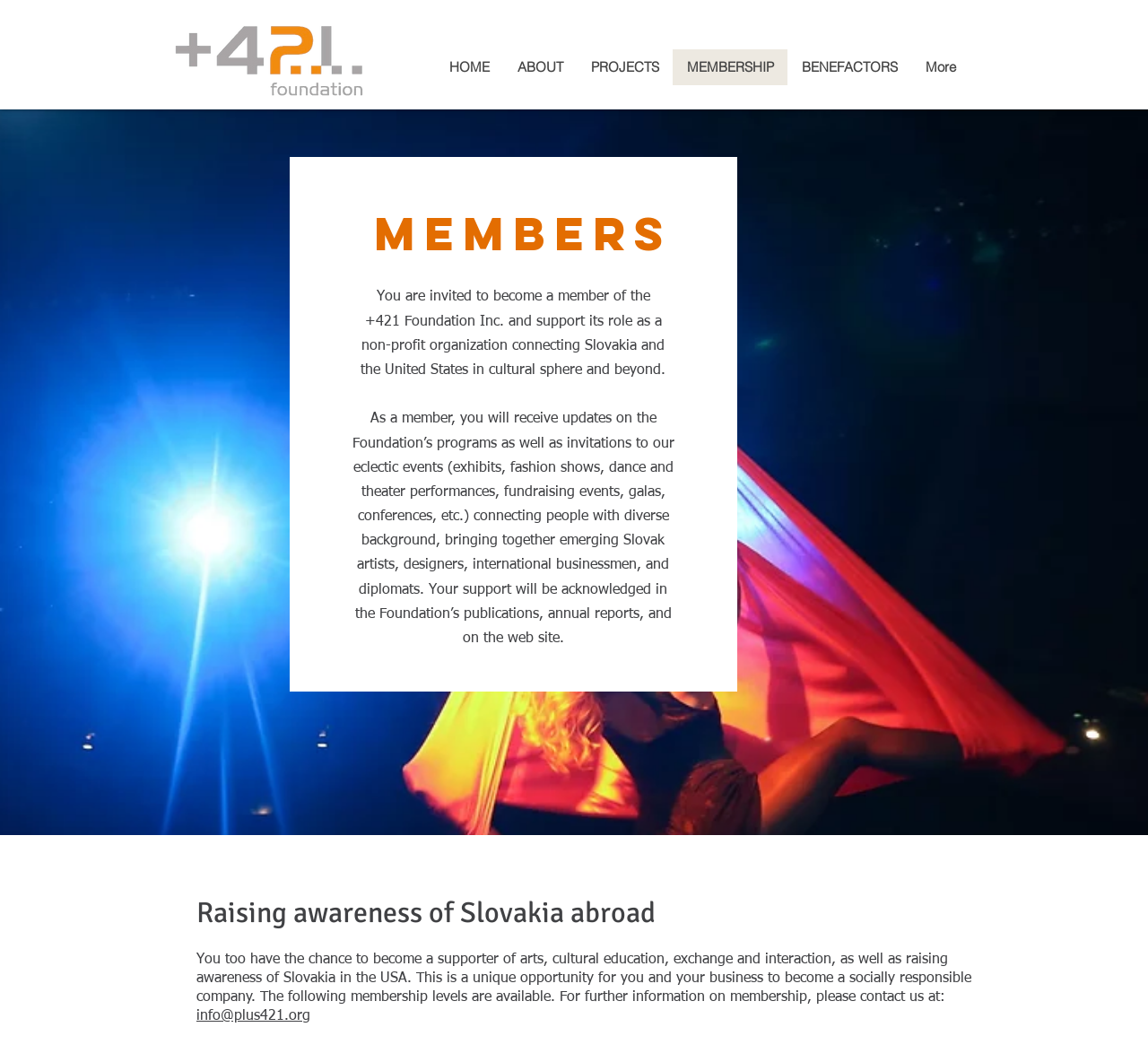Describe all the significant parts and information present on the webpage.

The webpage is about the membership program of the +421 Foundation, a non-profit organization that connects Slovakia and the United States in the cultural sphere and beyond. 

At the top left, there is a link. To the right of it, there is a navigation menu labeled "Site" that contains several links, including "HOME", "ABOUT", "PROJECTS", "MEMBERSHIP", "BENEFACTORS", and "More". 

Below the navigation menu, there is a heading that reads "Members". Underneath it, there are three paragraphs of text that describe the benefits of becoming a member of the +421 Foundation, including receiving updates on the Foundation's programs, invitations to events, and acknowledgement of support in publications and on the website.

Further down the page, there is another heading that reads "Raising awareness of Slovakia abroad". Below it, there is a paragraph of text that explains the opportunity to support arts, cultural education, exchange, and interaction, as well as raising awareness of Slovakia in the USA. This paragraph is followed by a link to contact the organization for further information on membership.